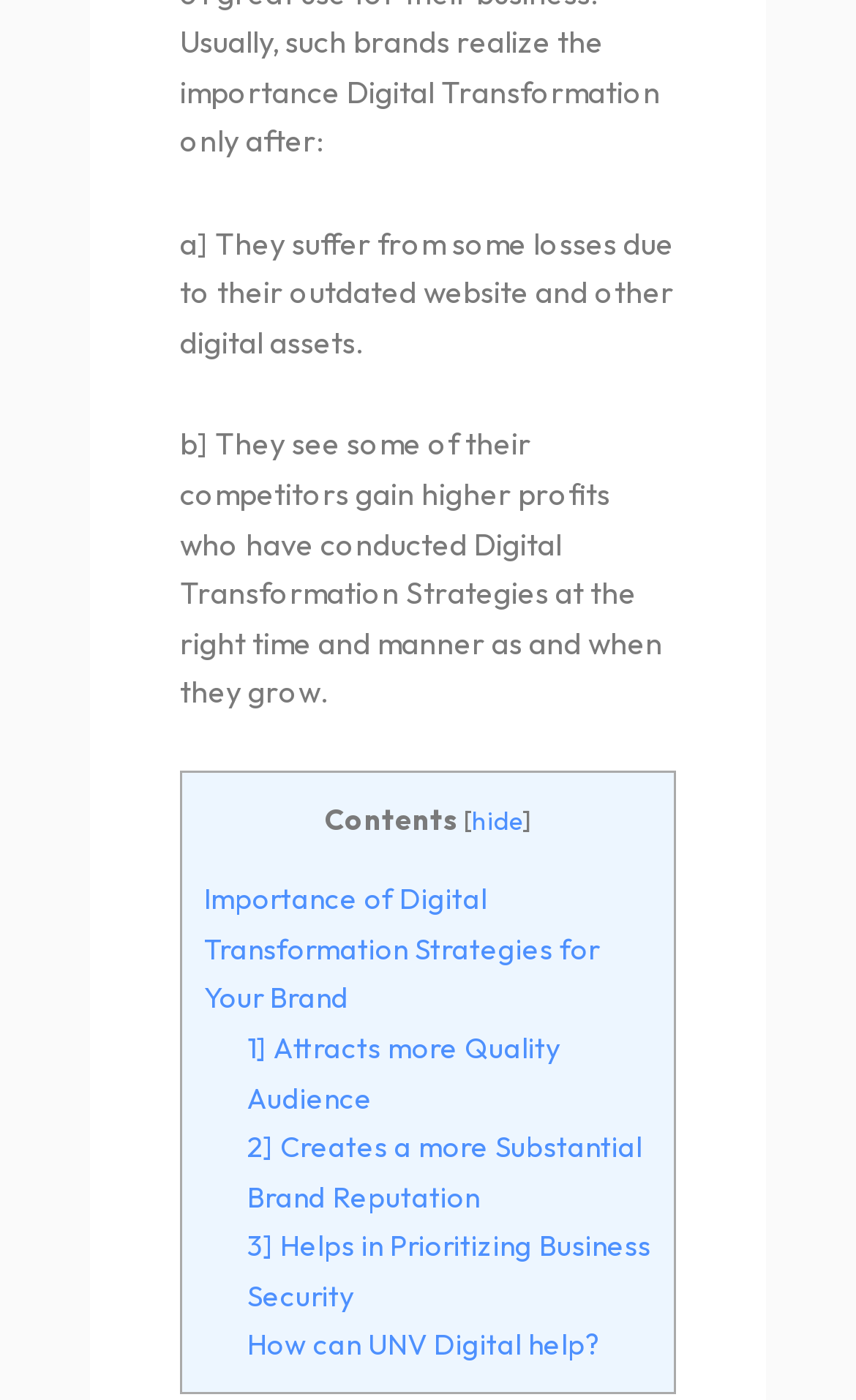Extract the bounding box coordinates for the described element: "How can UNV Digital help?". The coordinates should be represented as four float numbers between 0 and 1: [left, top, right, bottom].

[0.289, 0.948, 0.701, 0.973]